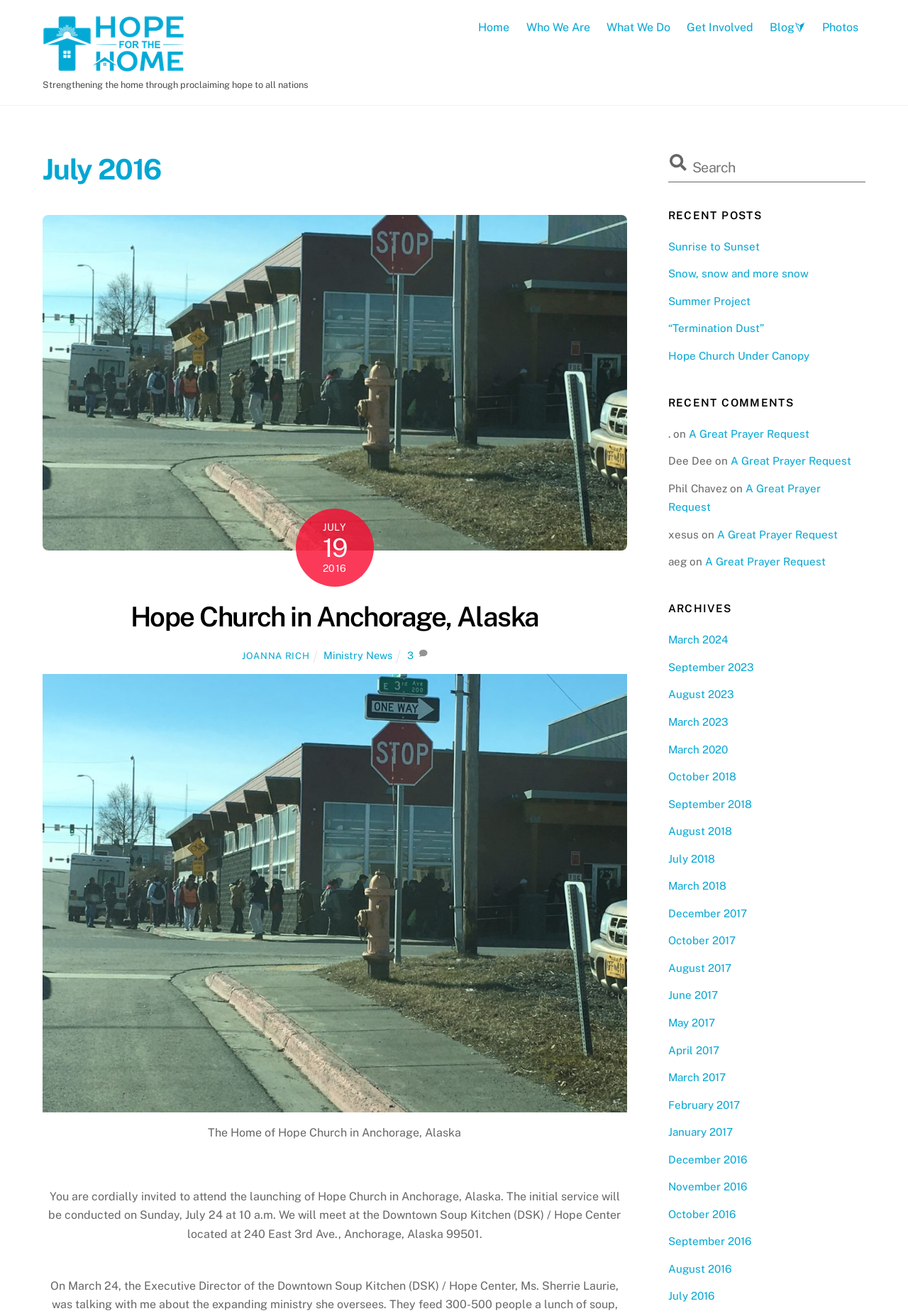Bounding box coordinates are specified in the format (top-left x, top-left y, bottom-right x, bottom-right y). All values are floating point numbers bounded between 0 and 1. Please provide the bounding box coordinate of the region this sentence describes: Hope Church in Anchorage, Alaska

[0.144, 0.456, 0.594, 0.481]